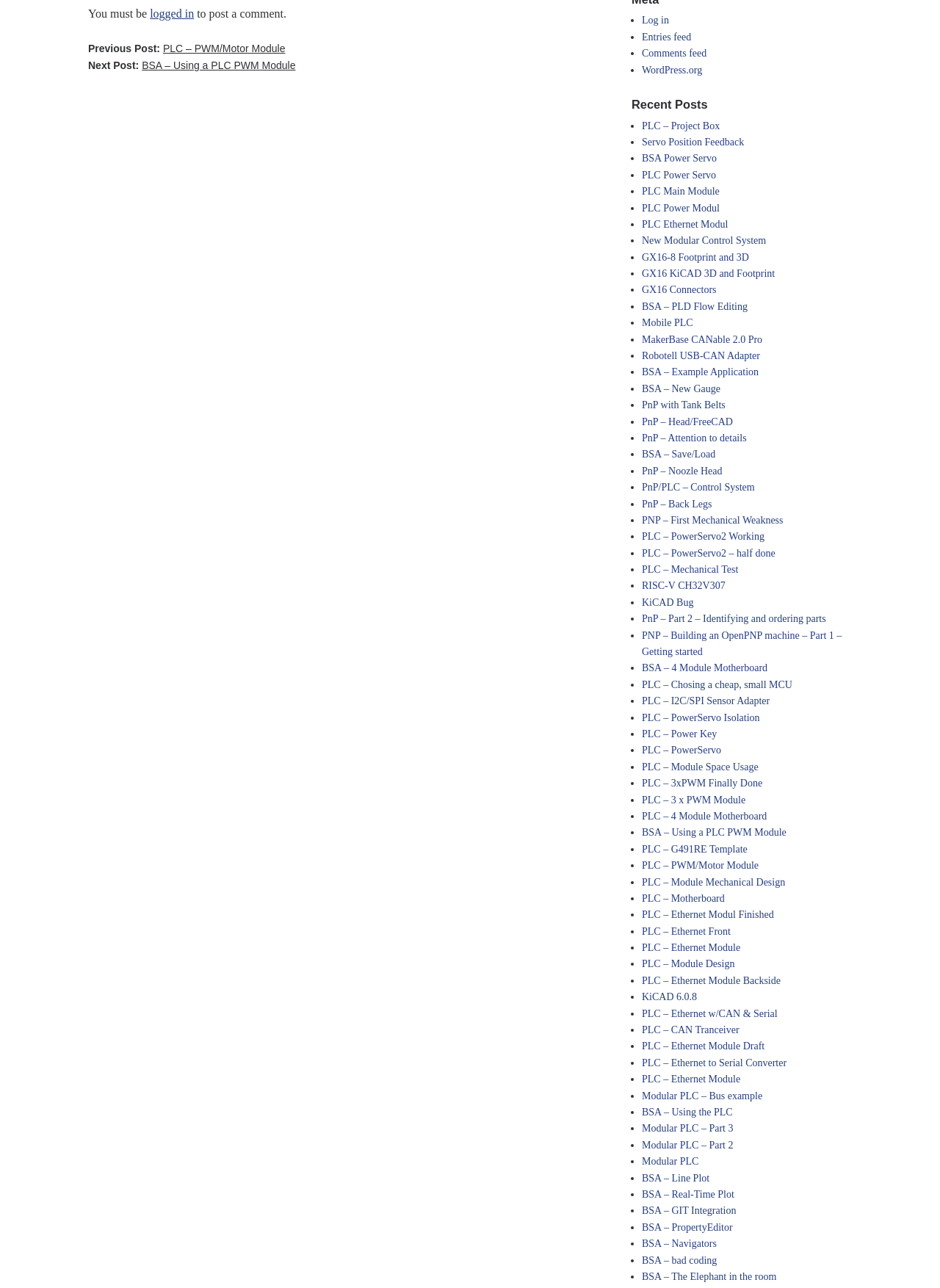Is there a login link on this webpage?
Based on the screenshot, provide your answer in one word or phrase.

Yes